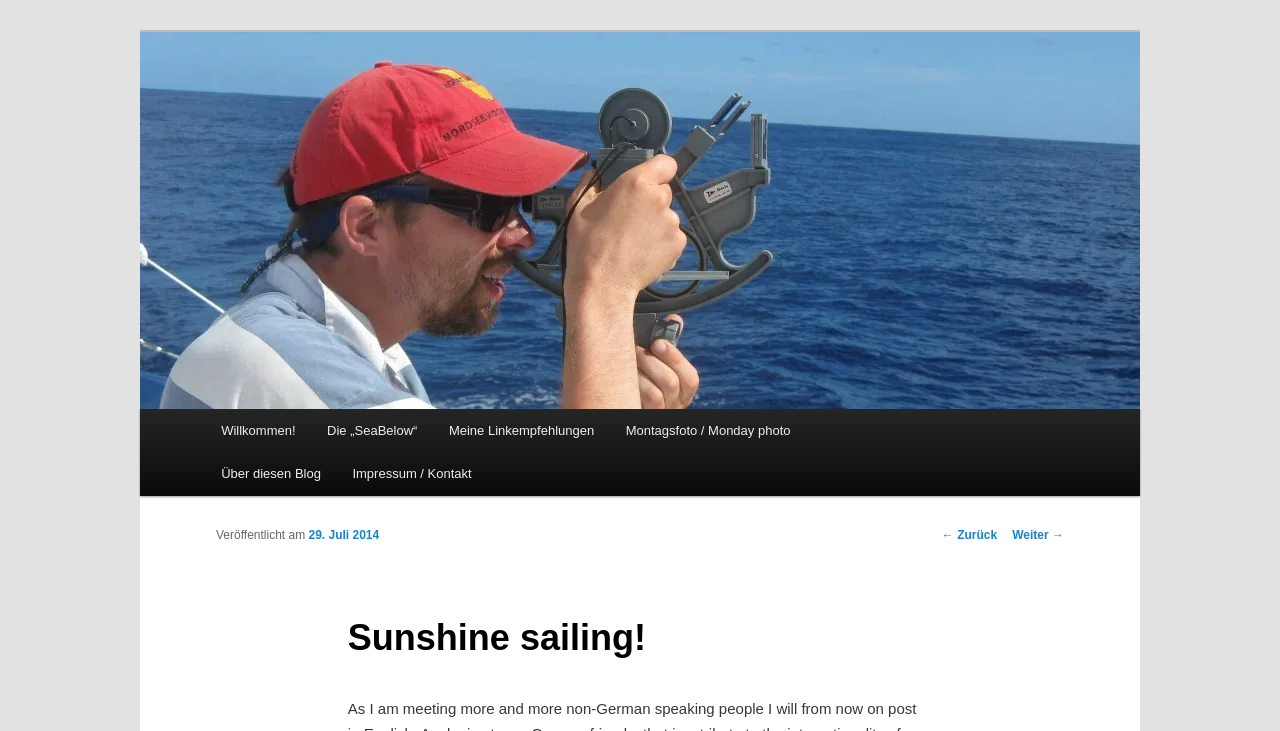What is the title of the blog post?
Answer the question with a single word or phrase, referring to the image.

Sunshine sailing!